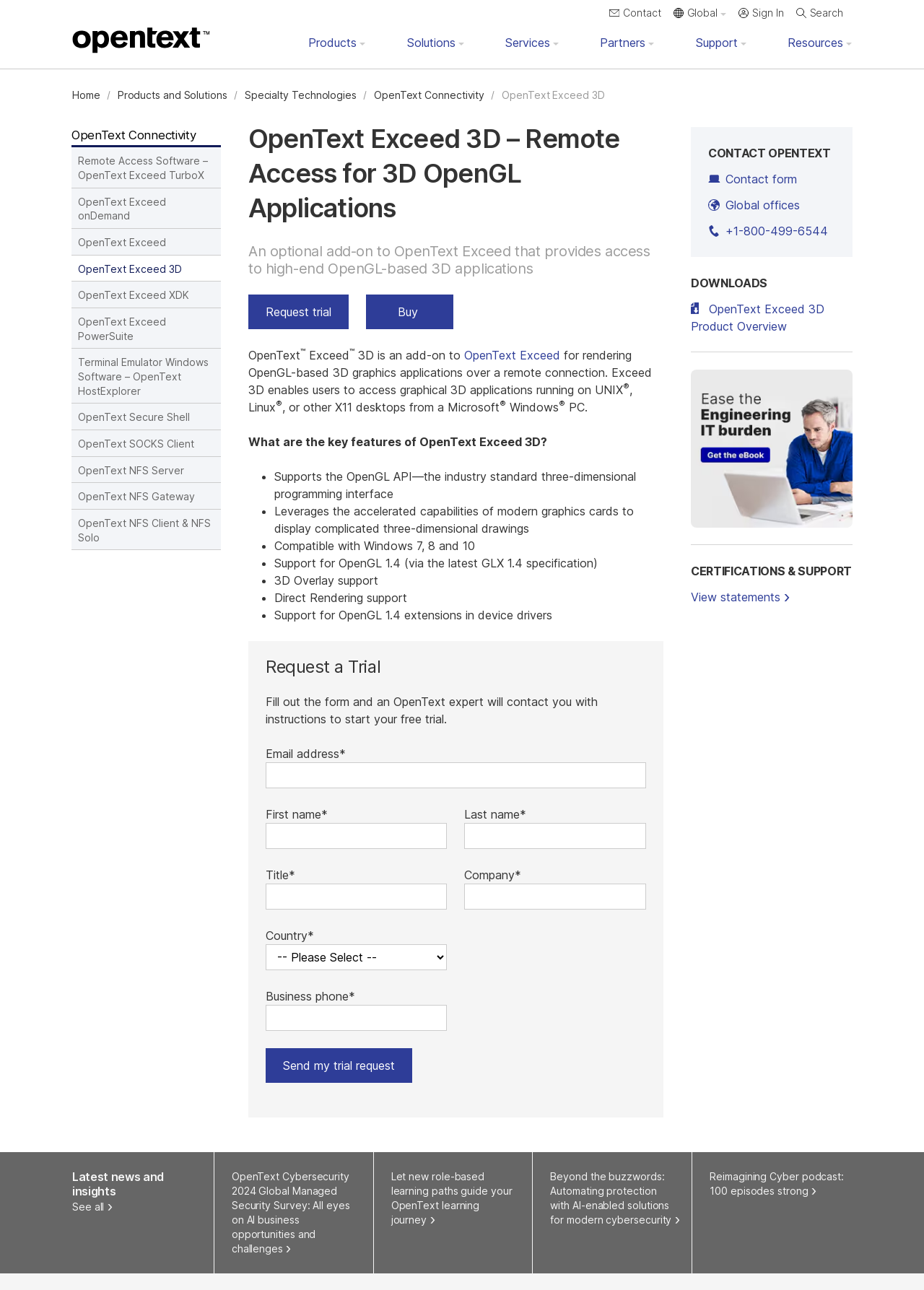Identify the headline of the webpage and generate its text content.

OpenText Exceed 3D – Remote Access for 3D OpenGL Applications